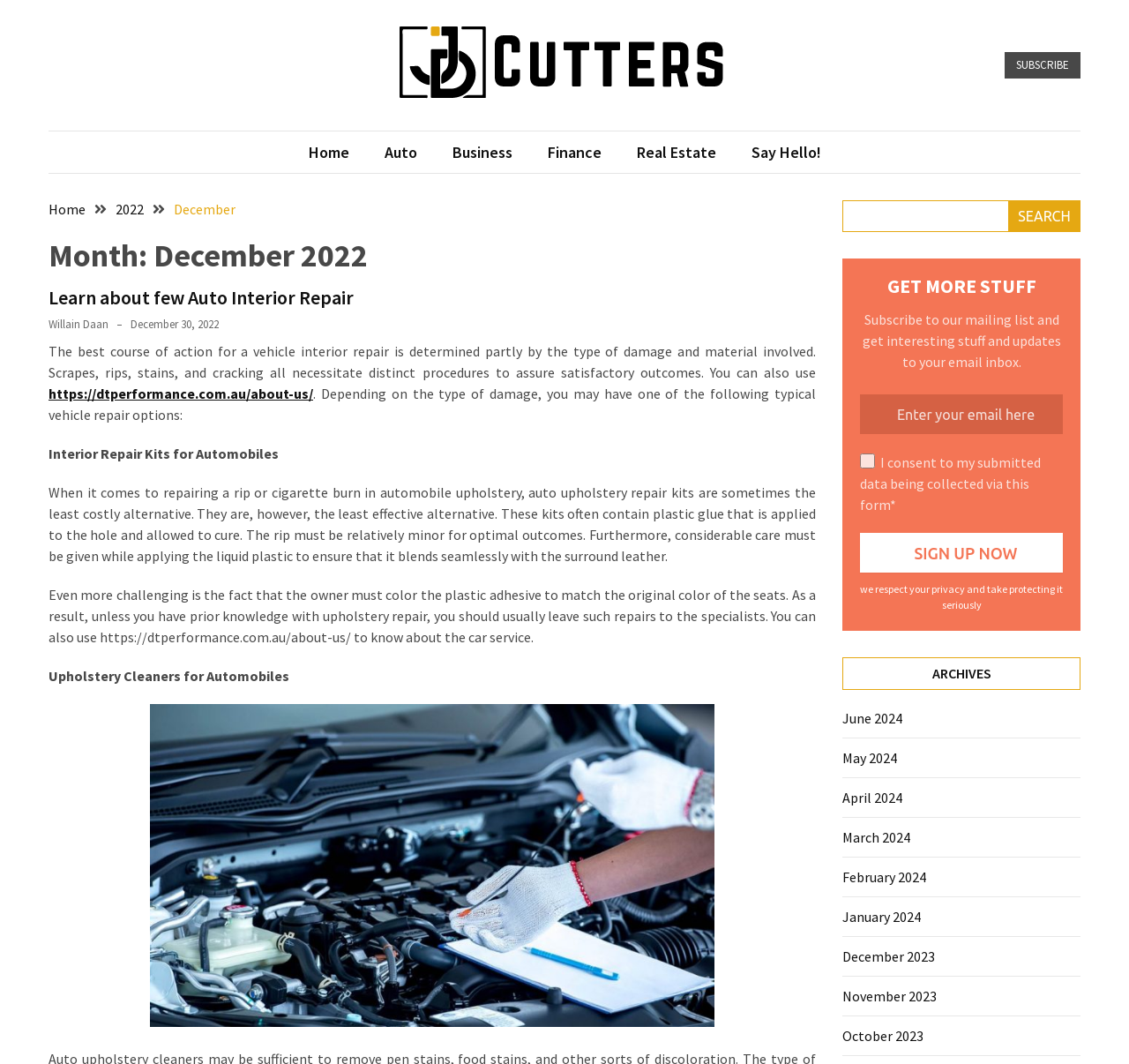Offer a meticulous caption that includes all visible features of the webpage.

This webpage is titled "December 2022 - Jd Cutters" and appears to be a blog or news website. At the top, there is a heading "RECENT POSTS" followed by four links to recent articles, including "Eco-Friendly Pest Control Options in Montreal: Exterminators Go Green" and "5 Advantages of Enrolling Kids in an International School in Singapore". 

To the right of the recent posts, there is a section with a link to "Jd Cutters" and an image of the same name. Below this, there is a link to "SUBSCRIBE" and a navigation menu with links to "Home", "Auto", "Business", "Finance", "Real Estate", and "Say Hello!".

In the main content area, there is a heading "Month: December 2022" followed by a section about auto interior repair. This section includes a heading "Learn about few Auto Interior Repair" and several paragraphs of text discussing the best course of action for vehicle interior repair. There are also links to external websites and an image related to car services.

To the right of the main content, there is a search bar with a button labeled "Search". Below this, there is a section titled "GET MORE STUFF" where users can subscribe to a mailing list to receive updates and interesting content. There is also a section titled "ARCHIVES" with links to past months, including June 2024, May 2024, and December 2023.